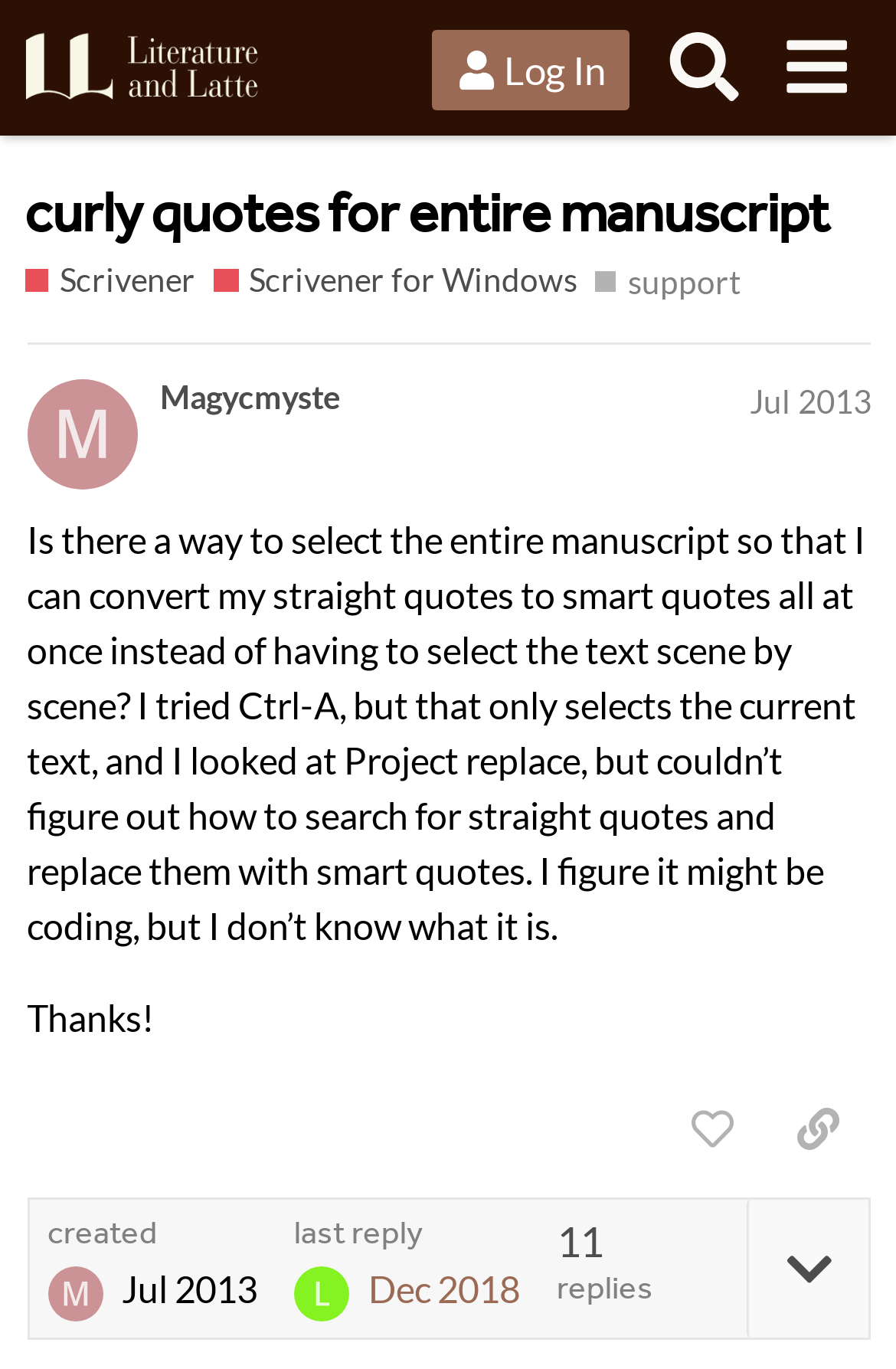Please find the bounding box coordinates of the section that needs to be clicked to achieve this instruction: "View the Literature & Latte Forums homepage".

[0.027, 0.017, 0.323, 0.081]